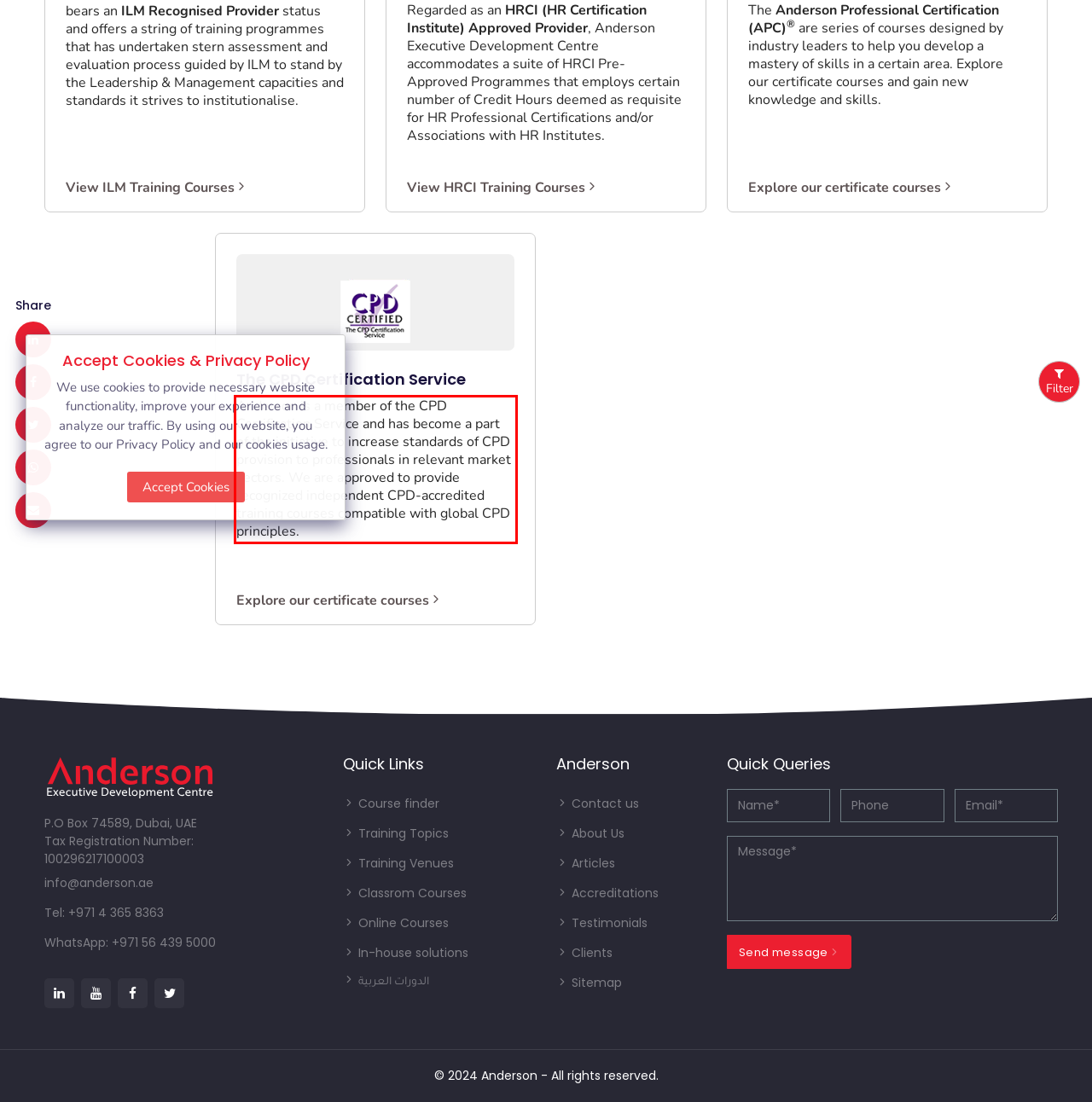Please examine the webpage screenshot containing a red bounding box and use OCR to recognize and output the text inside the red bounding box.

Anderson is a member of the CPD Certification Service and has become a part of the initiative to increase standards of CPD provision to professionals in relevant market sectors. We are approved to provide recognized independent CPD-accredited training courses compatible with global CPD principles.